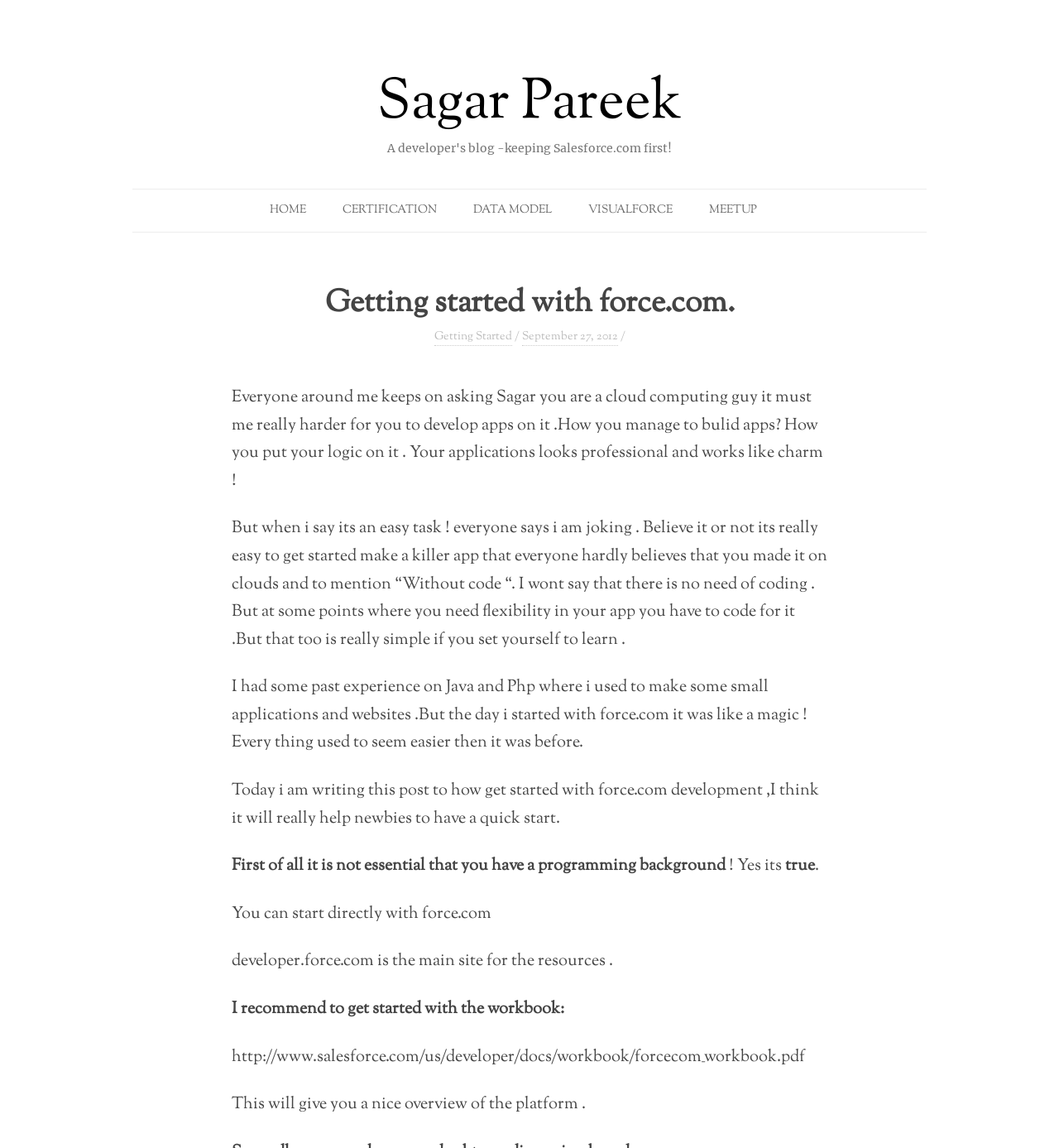Can you extract the primary headline text from the webpage?

Getting started with force.com.